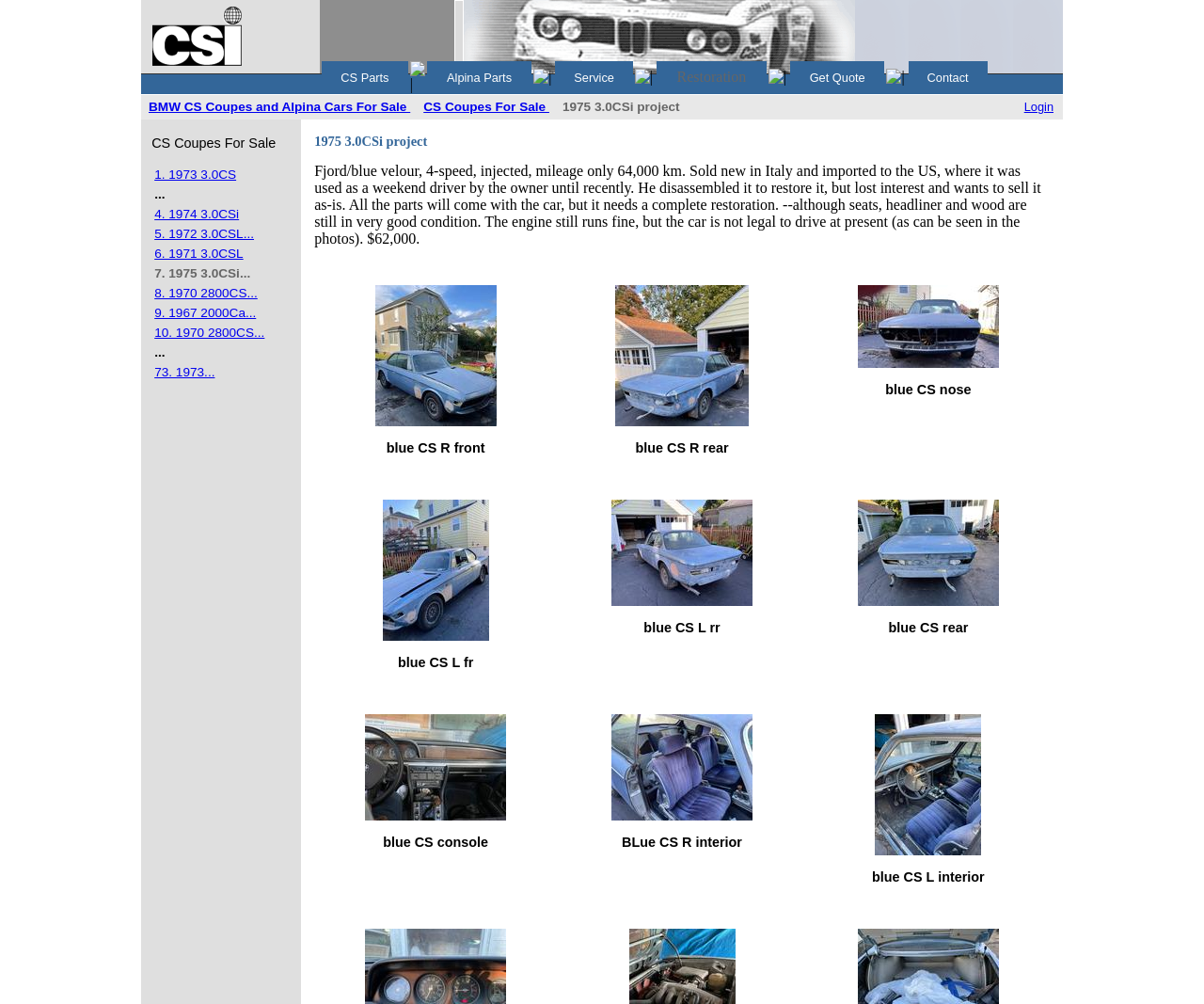What is the current mileage of the car?
Could you give a comprehensive explanation in response to this question?

The answer can be found in the description of the car for sale, which mentions 'mileage only 64,000 km.'